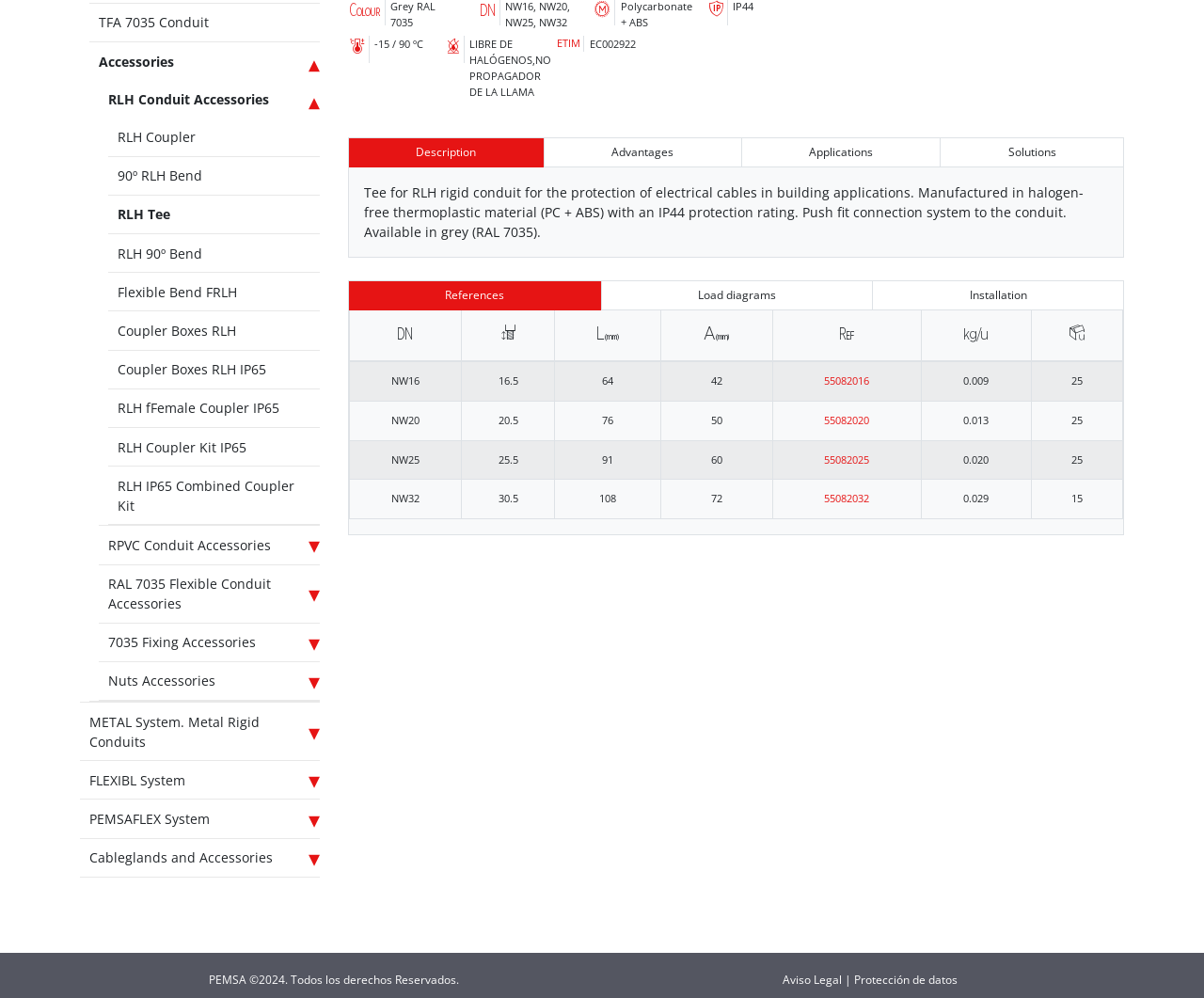Determine the bounding box coordinates for the HTML element mentioned in the following description: "RLH Coupler Kit IP65". The coordinates should be a list of four floats ranging from 0 to 1, represented as [left, top, right, bottom].

[0.09, 0.429, 0.266, 0.467]